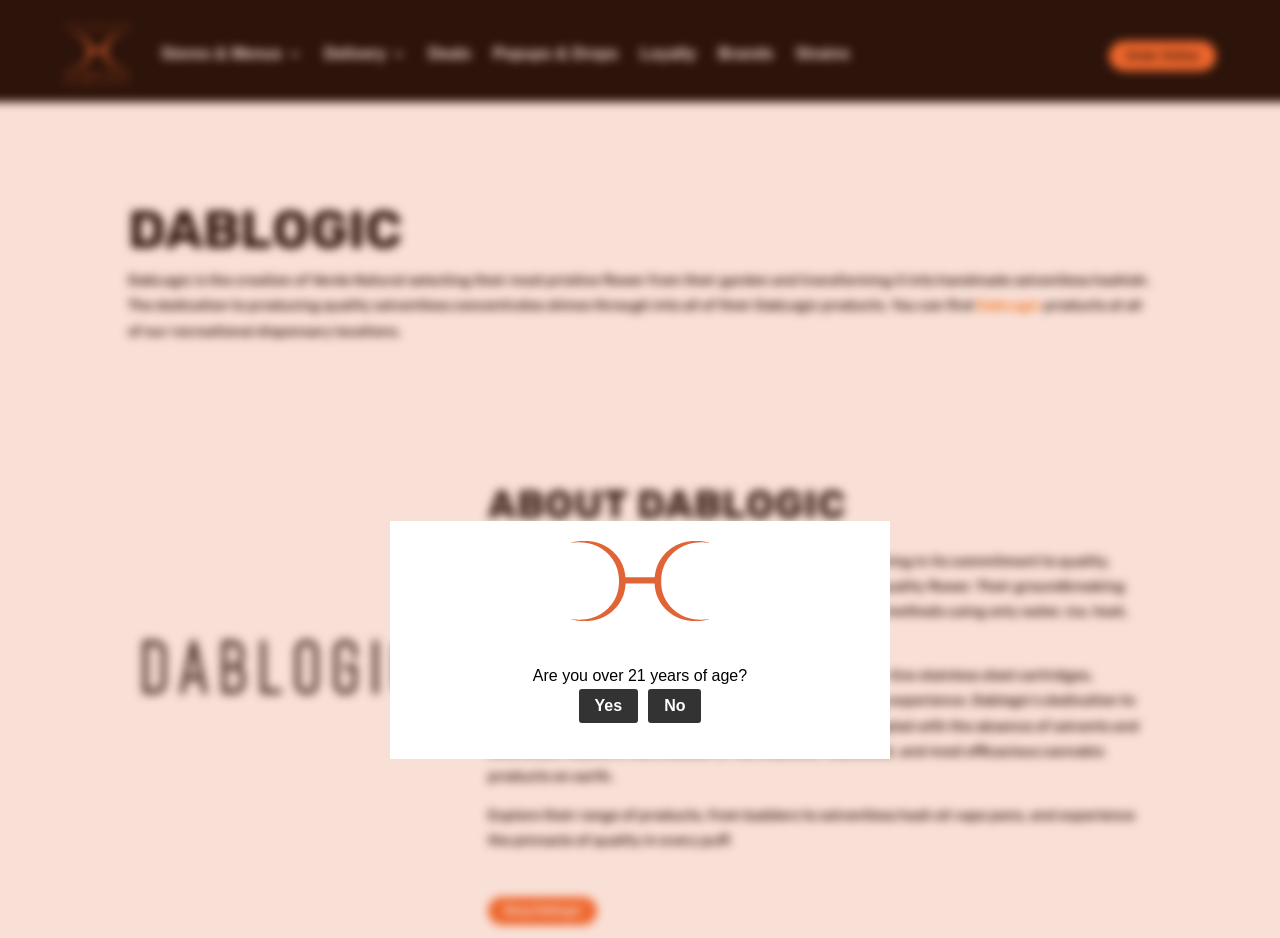Answer this question in one word or a short phrase: What is the theme of the webpage?

Cannabis